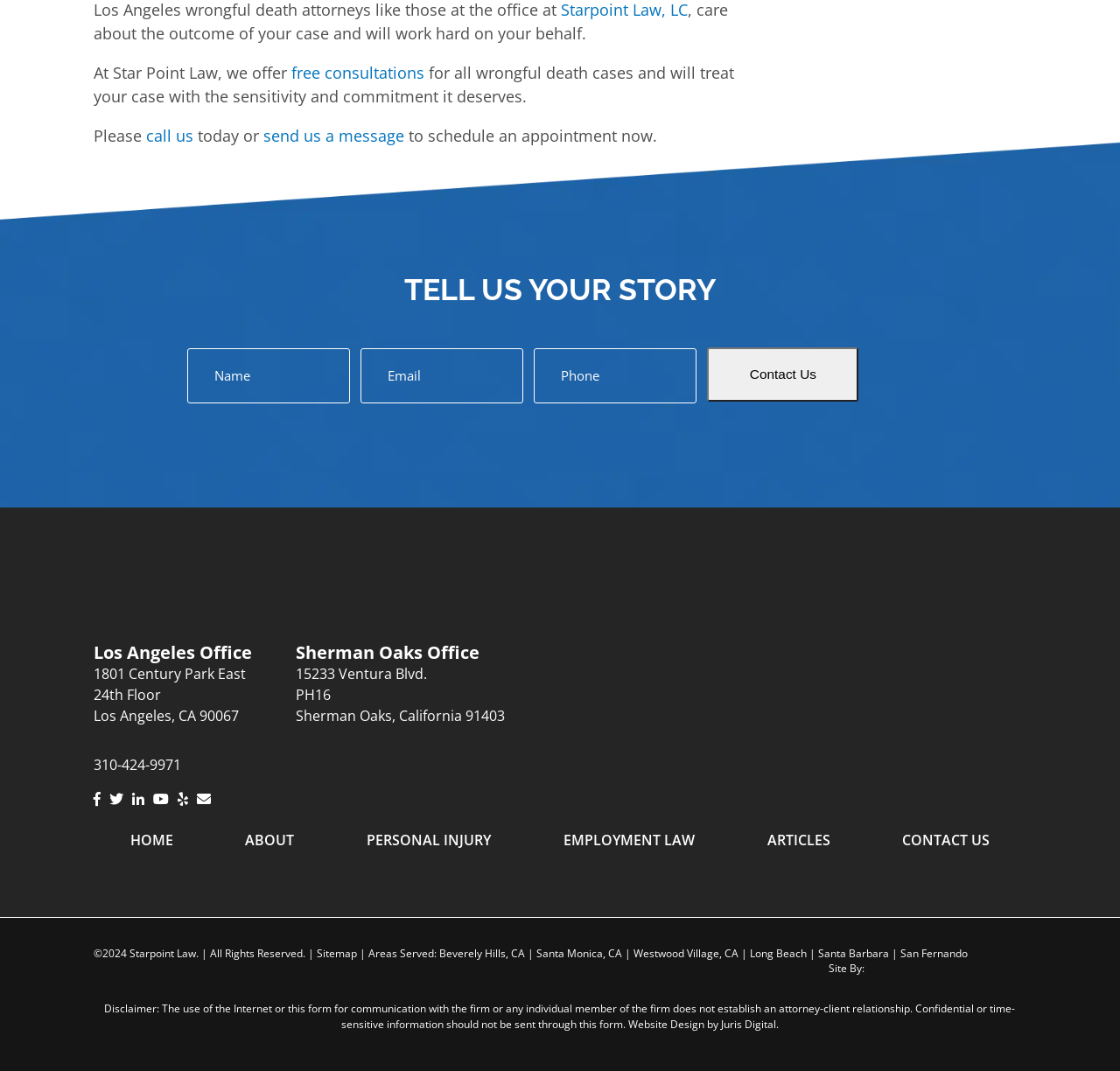Please identify the coordinates of the bounding box for the clickable region that will accomplish this instruction: "Click the 'Website Logo' link".

[0.084, 0.536, 0.916, 0.573]